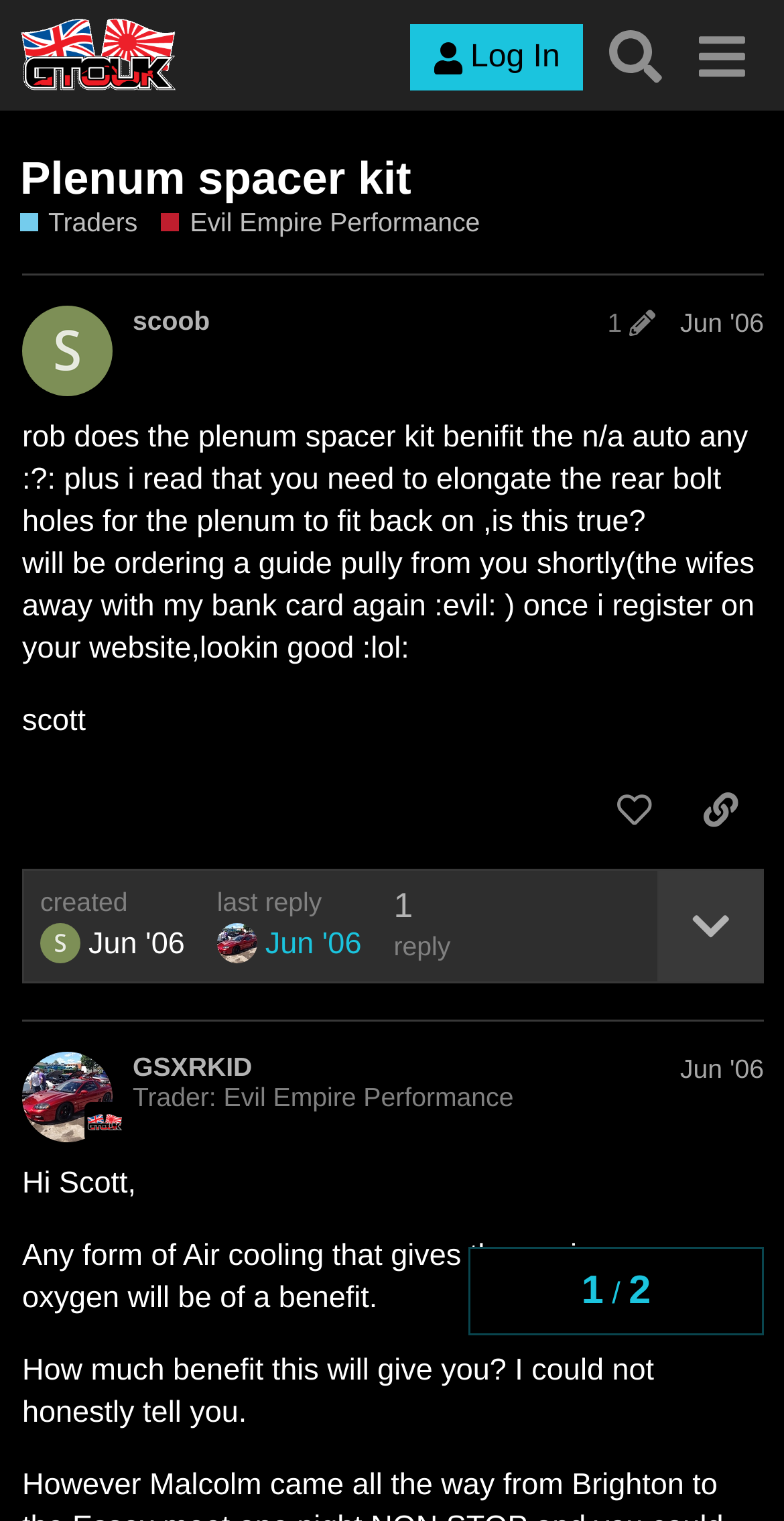Answer the question below in one word or phrase:
What is the purpose of the plenum spacer kit?

To give the engine more oxygen